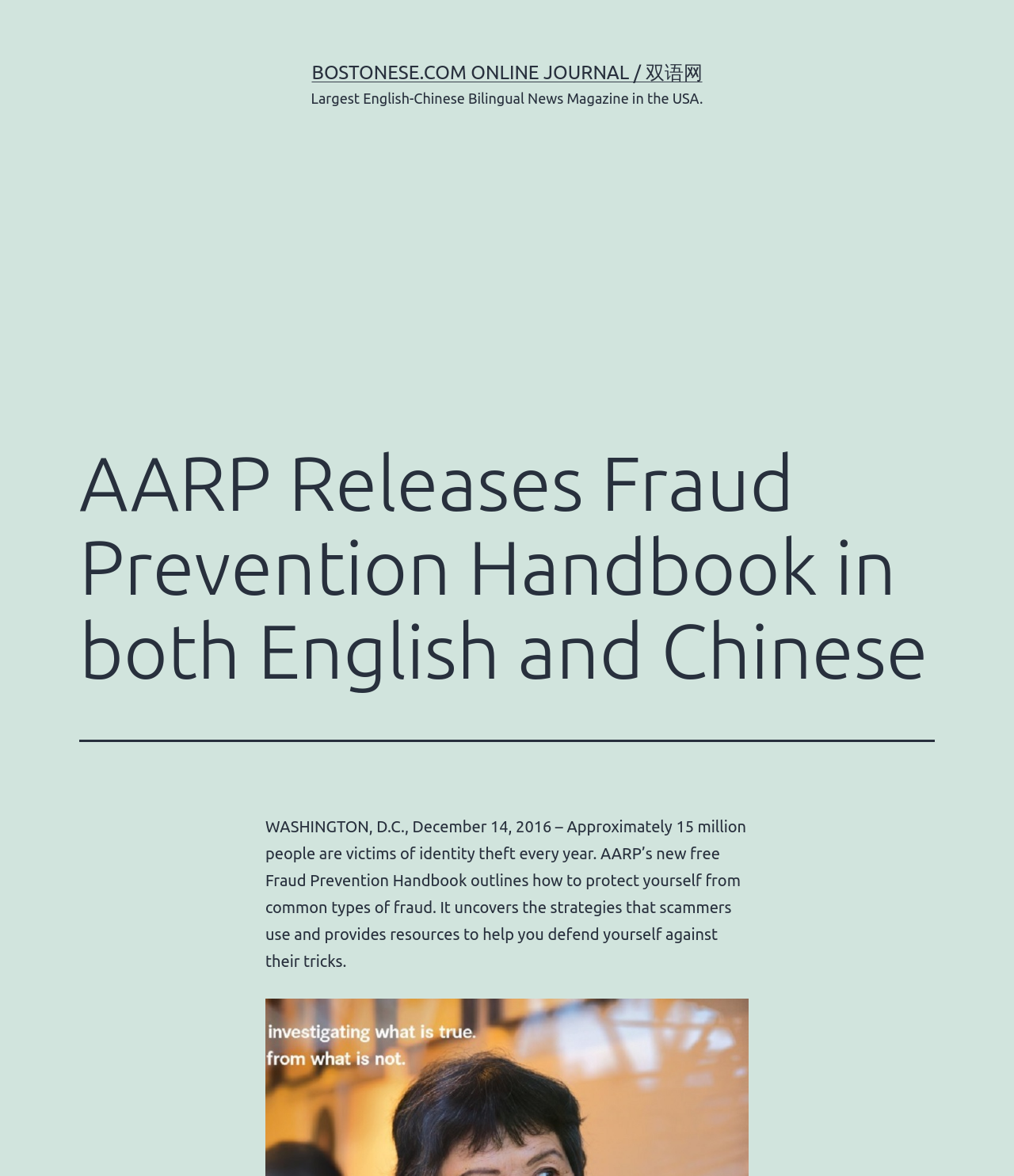Answer the question using only one word or a concise phrase: What languages is the Fraud Prevention Handbook available in?

English and Chinese